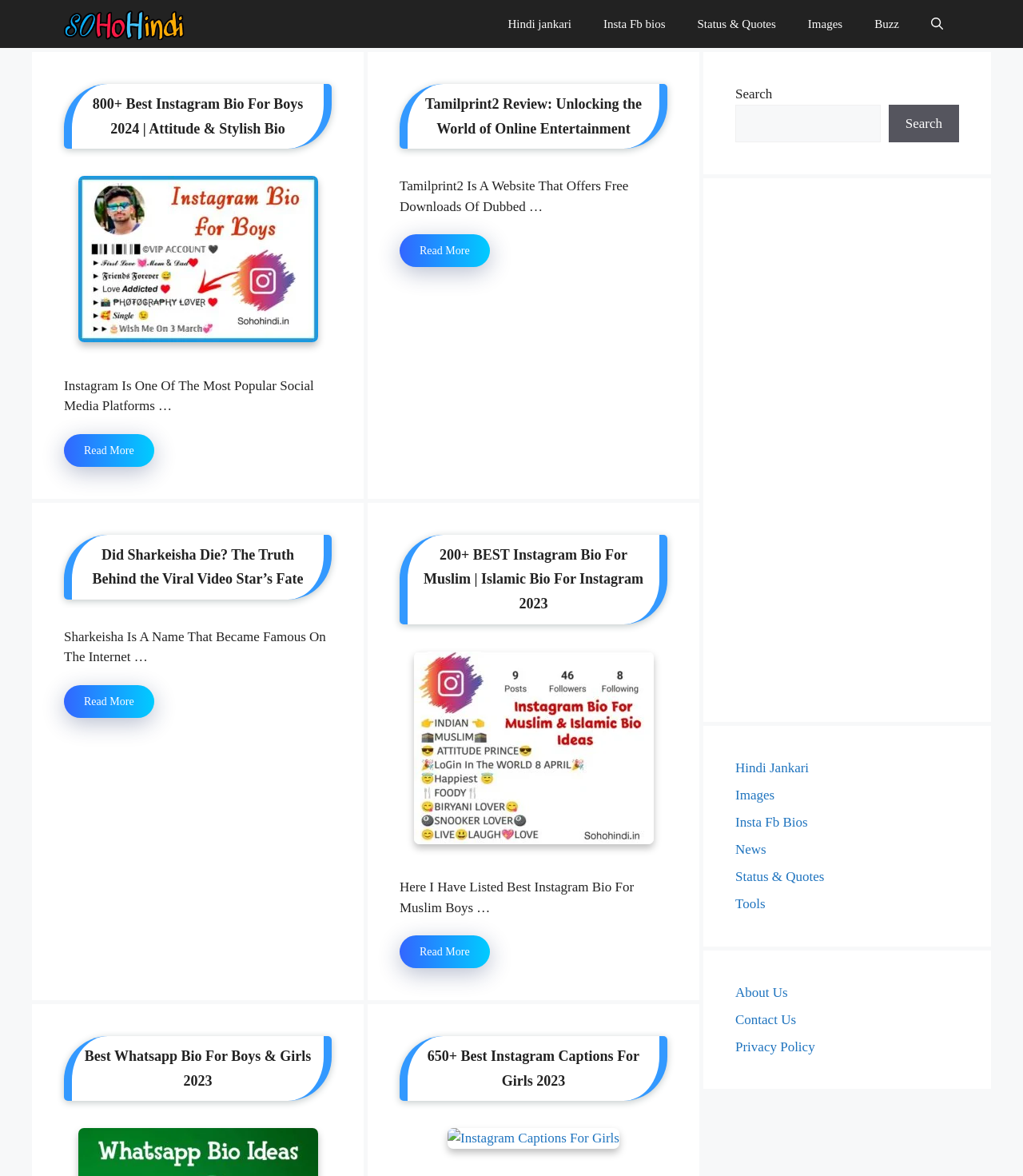What is the topic of the third article?
Please ensure your answer is as detailed and informative as possible.

The third article has a heading 'Did Sharkeisha Die? The Truth Behind the Viral Video Star’s Fate', which suggests that the topic of the third article is Sharkeisha, a viral video star.